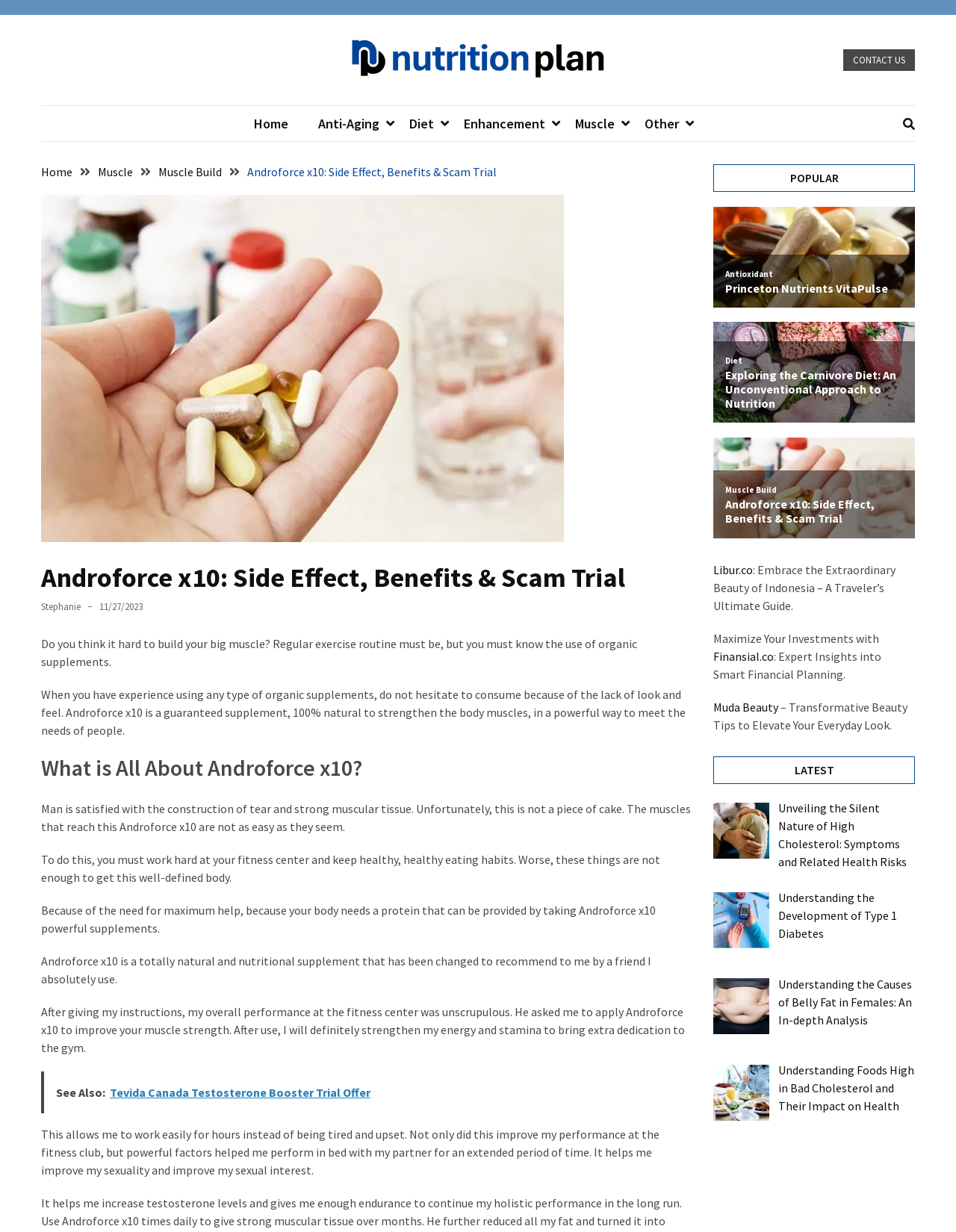Can you pinpoint the bounding box coordinates for the clickable element required for this instruction: "Check the 'MOST USED CATEGORIES'"? The coordinates should be four float numbers between 0 and 1, i.e., [left, top, right, bottom].

[0.0, 0.894, 0.014, 0.939]